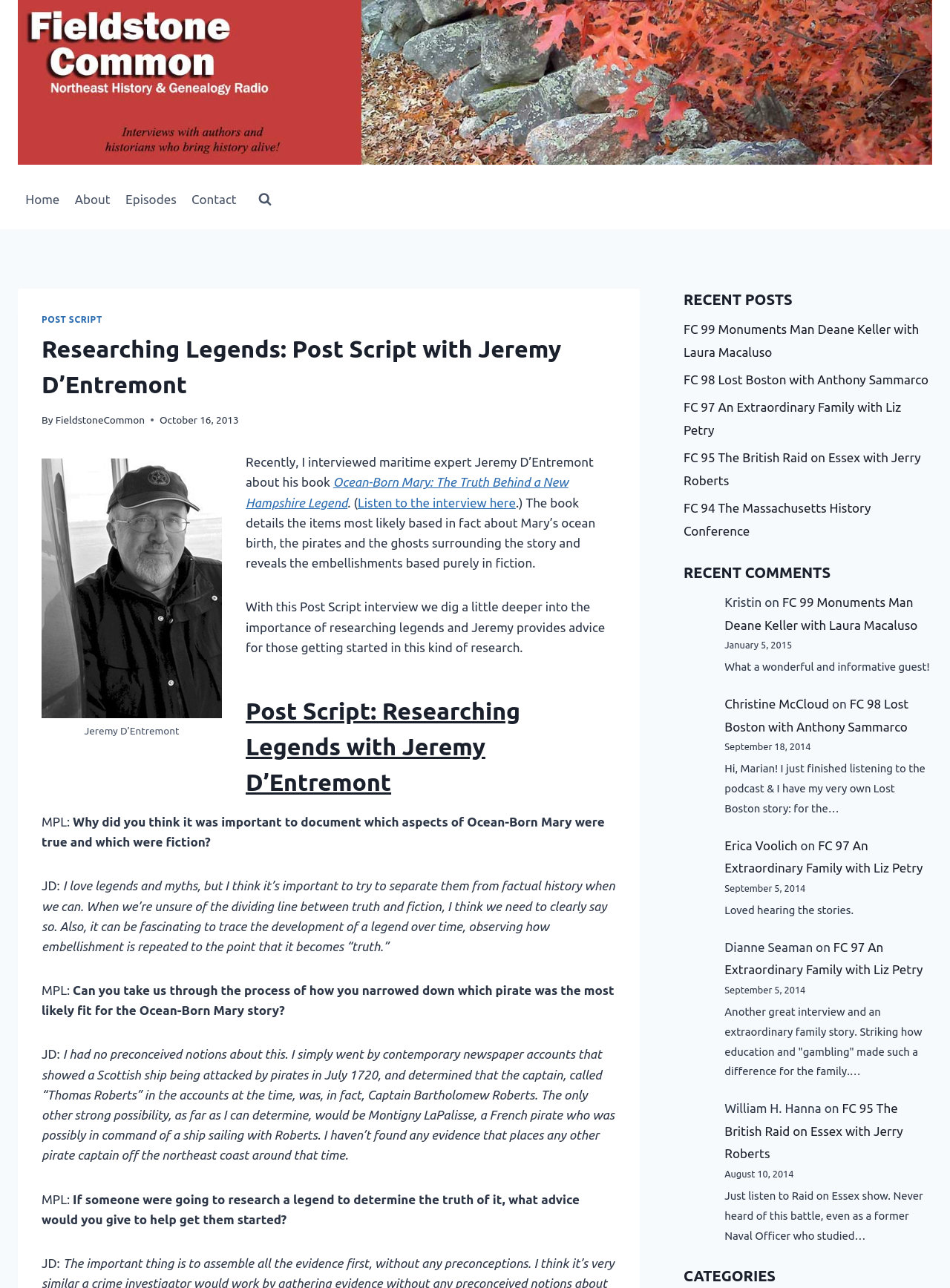Find and provide the bounding box coordinates for the UI element described with: "Post Script".

[0.044, 0.244, 0.108, 0.252]